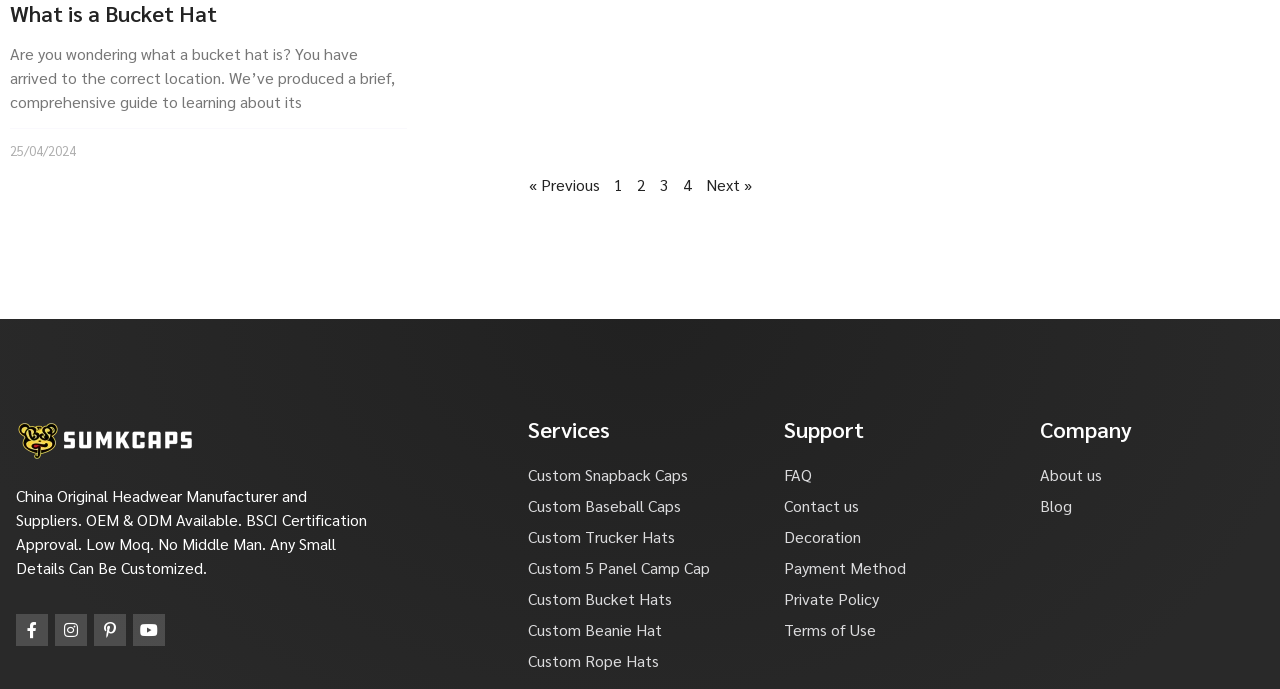Refer to the image and provide a thorough answer to this question:
What type of products does the company offer?

By analyzing the webpage, I found that the company is a headwear manufacturer and supplier, offering various types of products such as custom snapback caps, baseball caps, trucker hats, and more, which are listed under the 'Services' section.